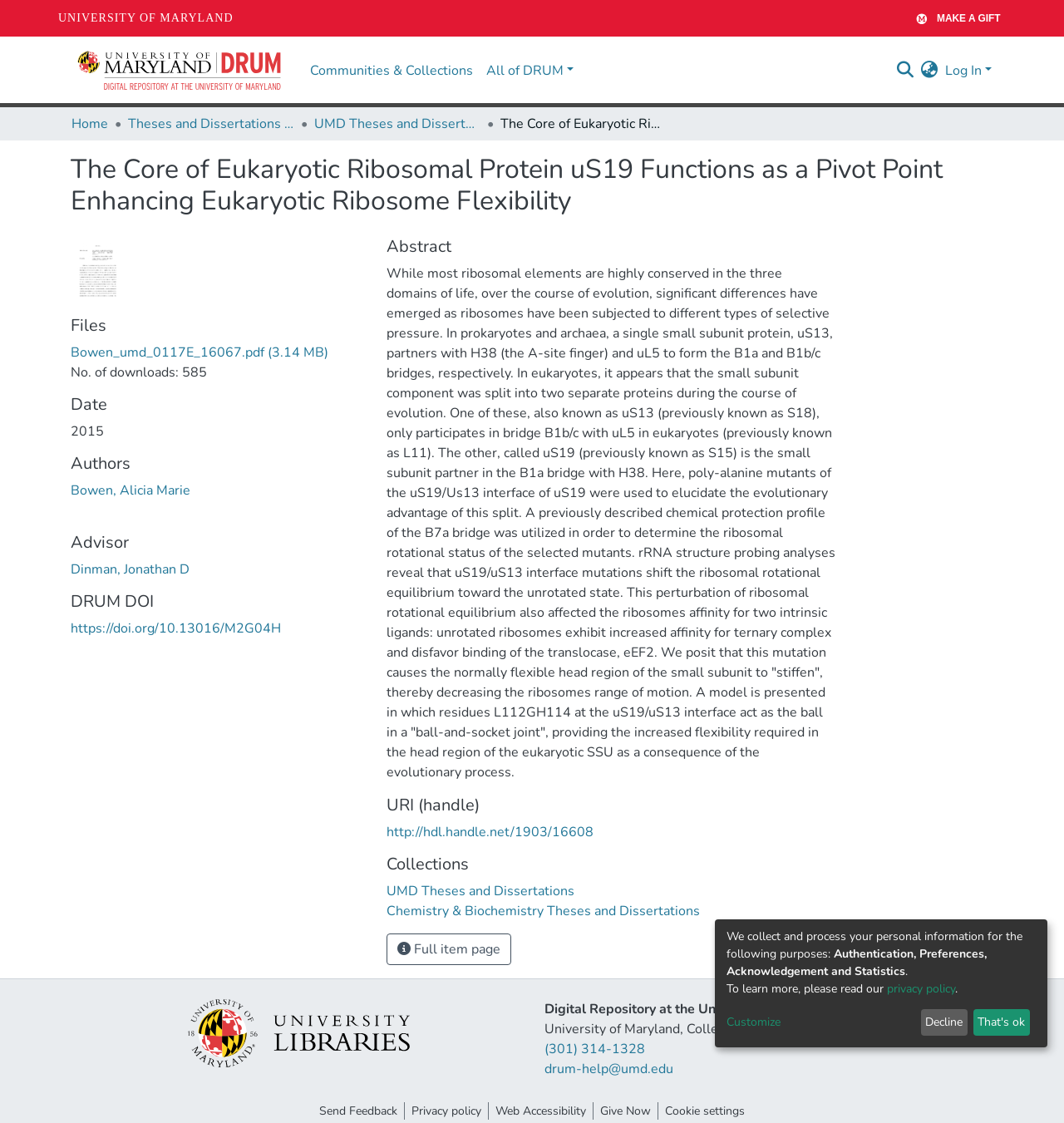Provide the bounding box coordinates of the HTML element this sentence describes: "All of DRUM". The bounding box coordinates consist of four float numbers between 0 and 1, i.e., [left, top, right, bottom].

[0.066, 0.0, 0.273, 0.06]